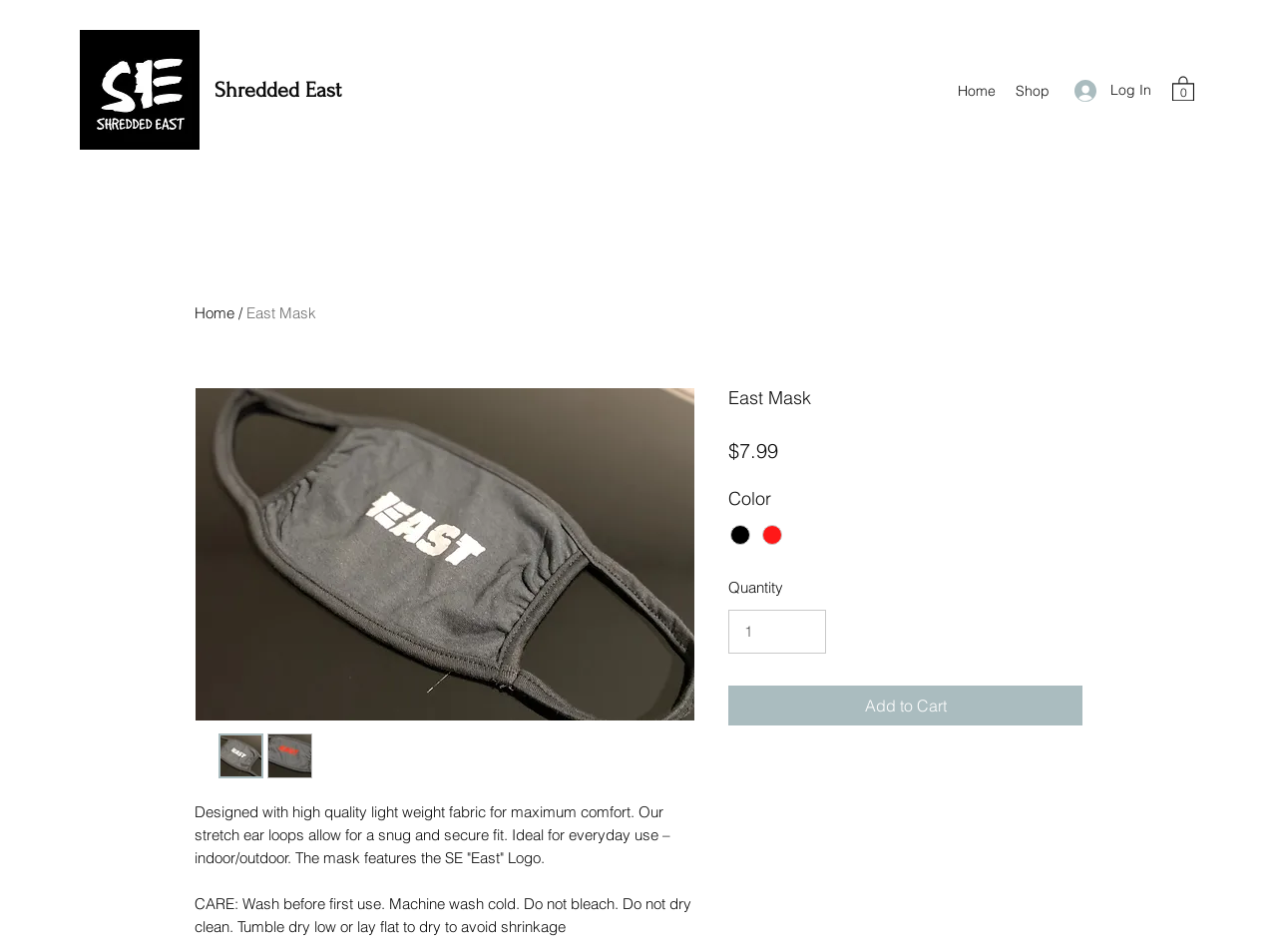Can you pinpoint the bounding box coordinates for the clickable element required for this instruction: "Select product color"? The coordinates should be four float numbers between 0 and 1, i.e., [left, top, right, bottom].

[0.567, 0.544, 0.617, 0.582]